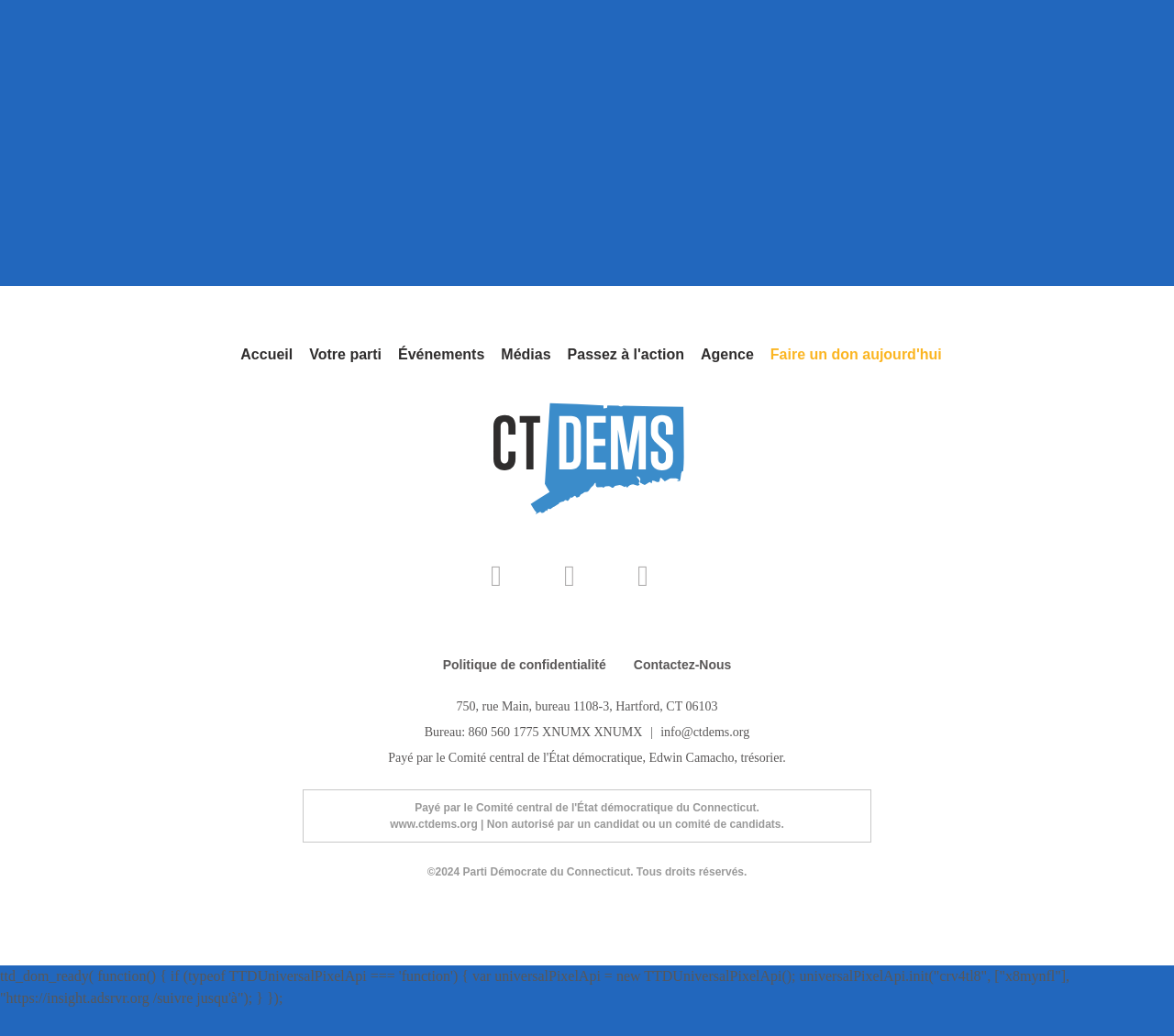What is the address of the Connecticut Democratic Party?
Please respond to the question thoroughly and include all relevant details.

I found the address by looking at the StaticText element with the ID 271, which contains the address information.